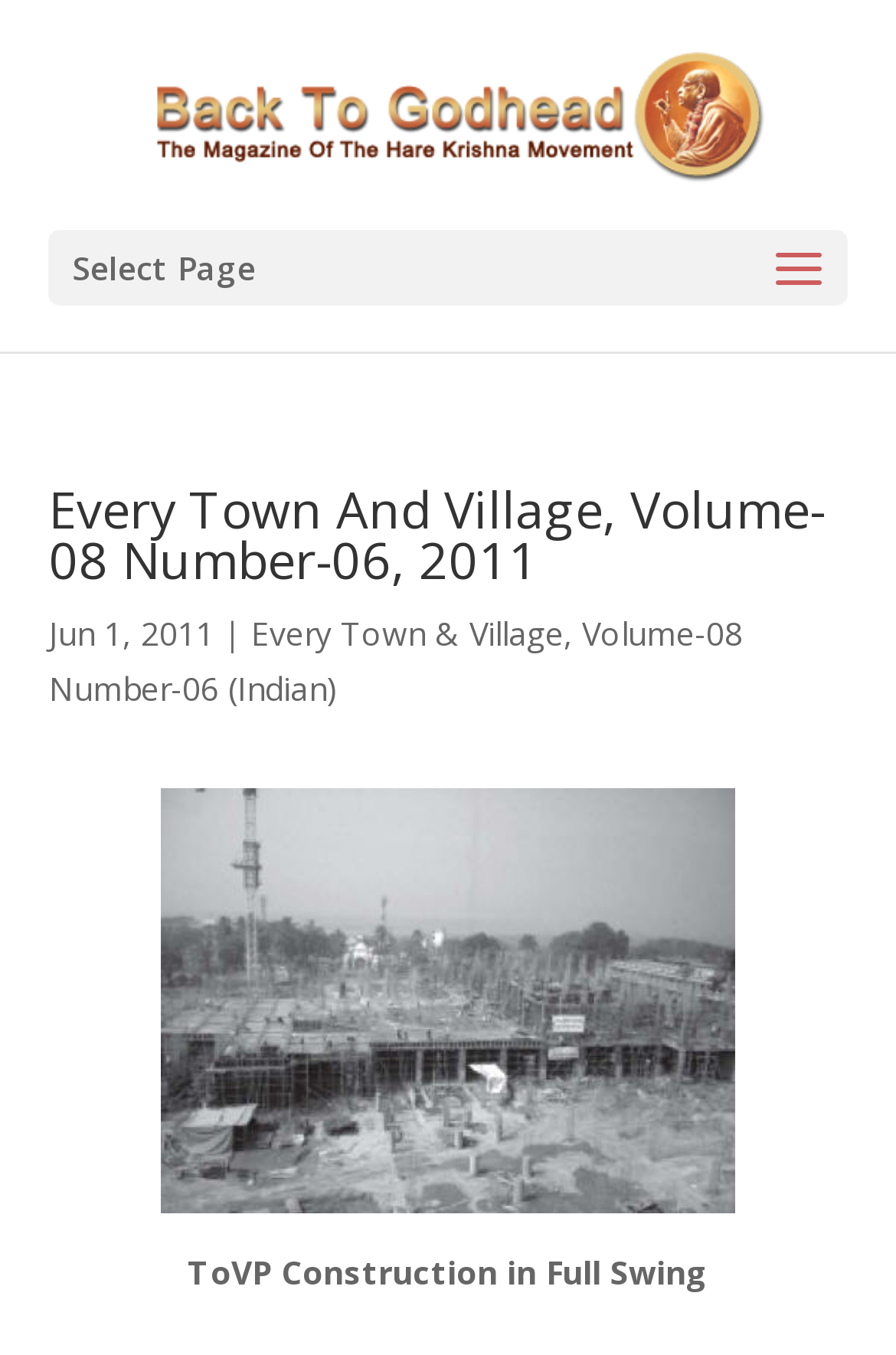What is the title of the volume? Examine the screenshot and reply using just one word or a brief phrase.

Every Town And Village, Volume-08 Number-06, 2011